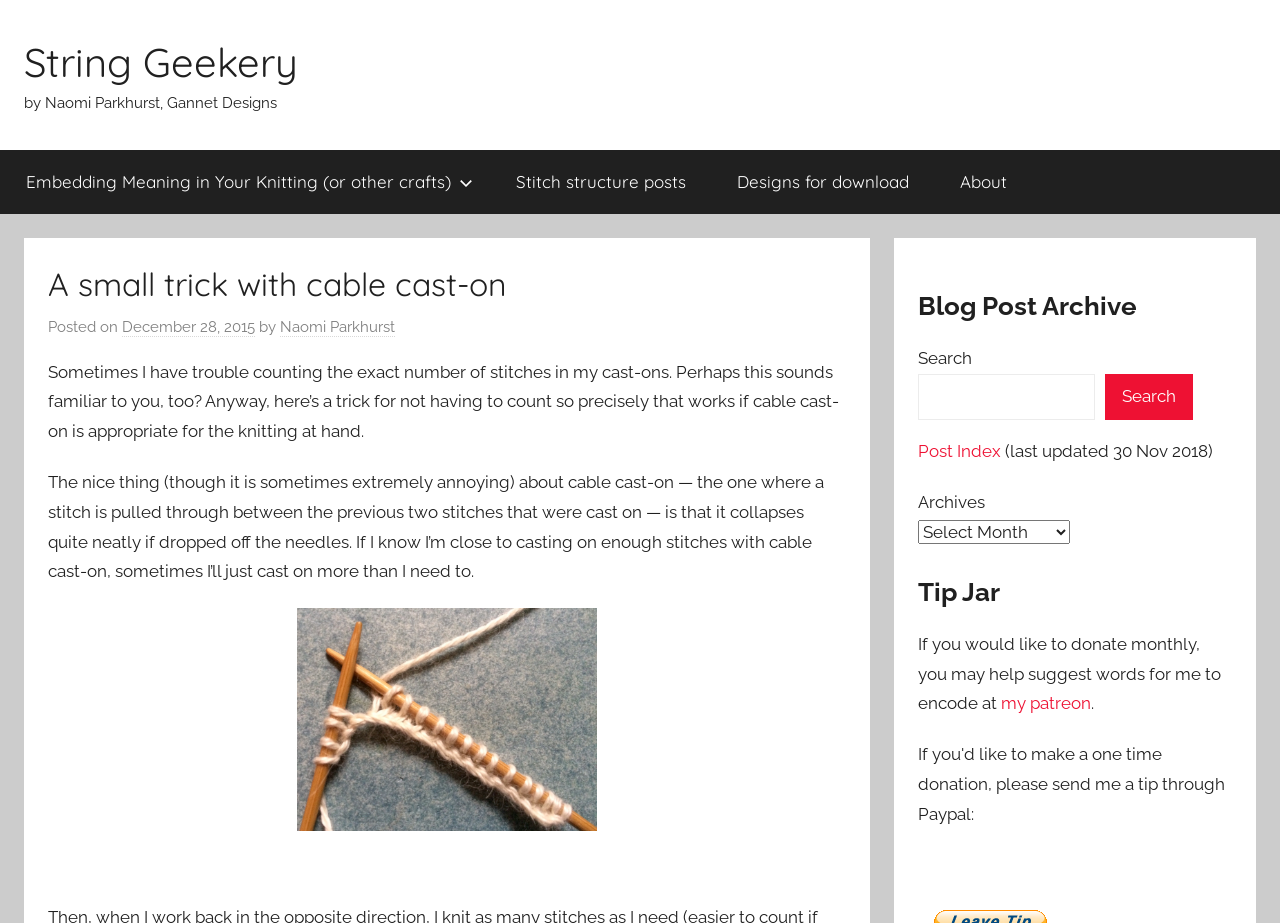Illustrate the webpage's structure and main components comprehensively.

This webpage is about a knitting blog, specifically a post titled "A small trick with cable cast-on" by Naomi Parkhurst, Gannet Designs. At the top, there is a link to the blog's main page, "String Geekery", and a brief description of the author. Below this, there is a navigation menu with links to other sections of the blog, including "Embedding Meaning in Your Knitting", "Stitch structure posts", "Designs for download", and "About".

The main content of the page is a blog post, which starts with a heading and a brief introduction to the topic. The post discusses a trick for counting stitches when using cable cast-on in knitting. The text is divided into paragraphs, with a link to the post title in the middle of the page. There is also an image related to the post, located below the link.

On the right side of the page, there is a section with a heading "Blog Post Archive", followed by a search bar and a link to the "Post Index". Below this, there is a section with a heading "Archives", which includes a combobox and a link to the "Tip Jar" section. The "Tip Jar" section has a heading and a brief description, with a link to the author's Patreon page.

Overall, the webpage is a blog post about a specific knitting technique, with navigation menus and additional sections for searching and accessing other content on the blog.